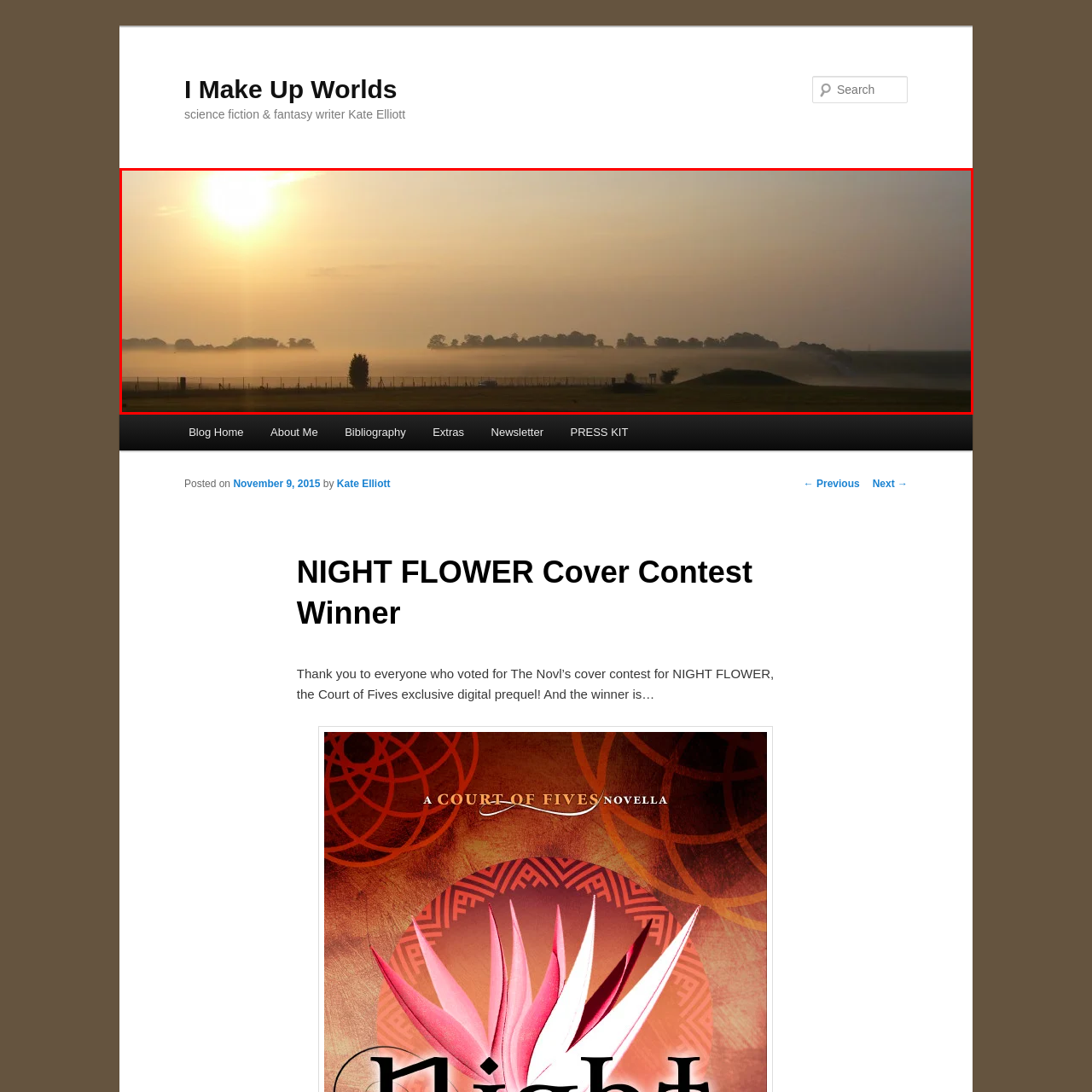What is partially shrouding the field in the foreground? Focus on the image highlighted by the red bounding box and respond with a single word or a brief phrase.

Mist